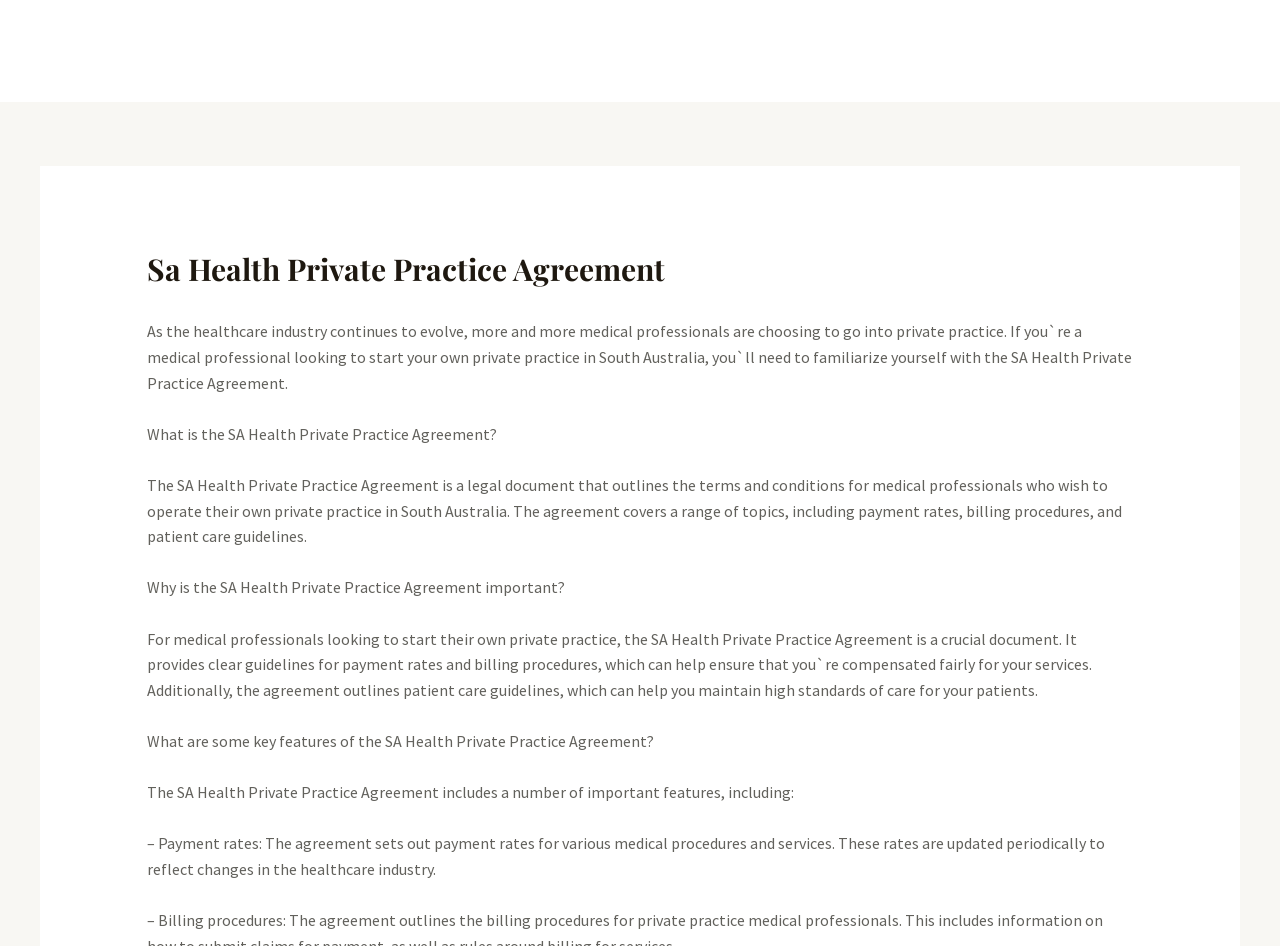Where is the SA Health Private Practice Agreement applicable?
Give a one-word or short phrase answer based on the image.

South Australia